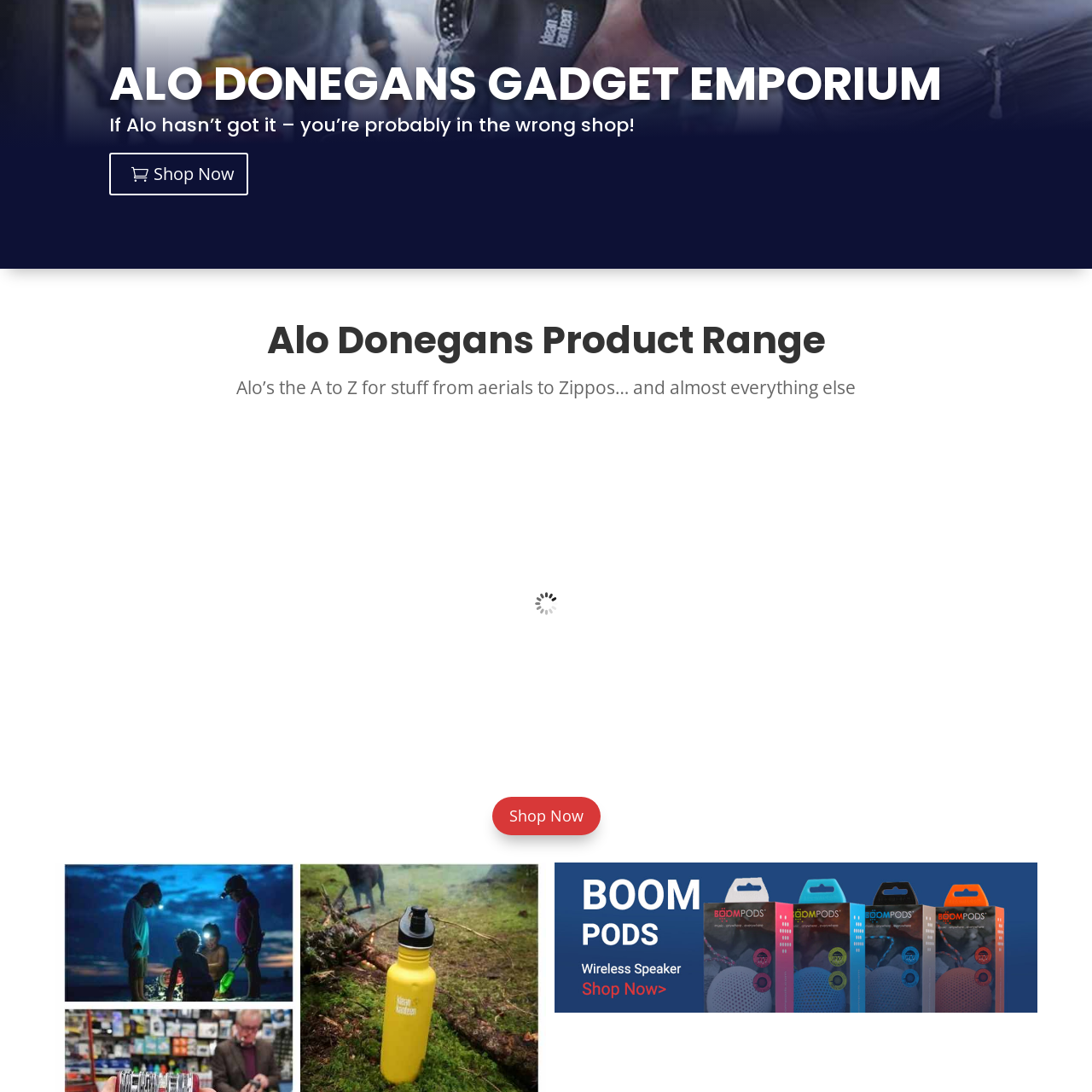Direct your attention to the image encased in a red frame, What is the purpose of the loader in enhancing user experience? Please answer in one word or a brief phrase.

Communicating request processing